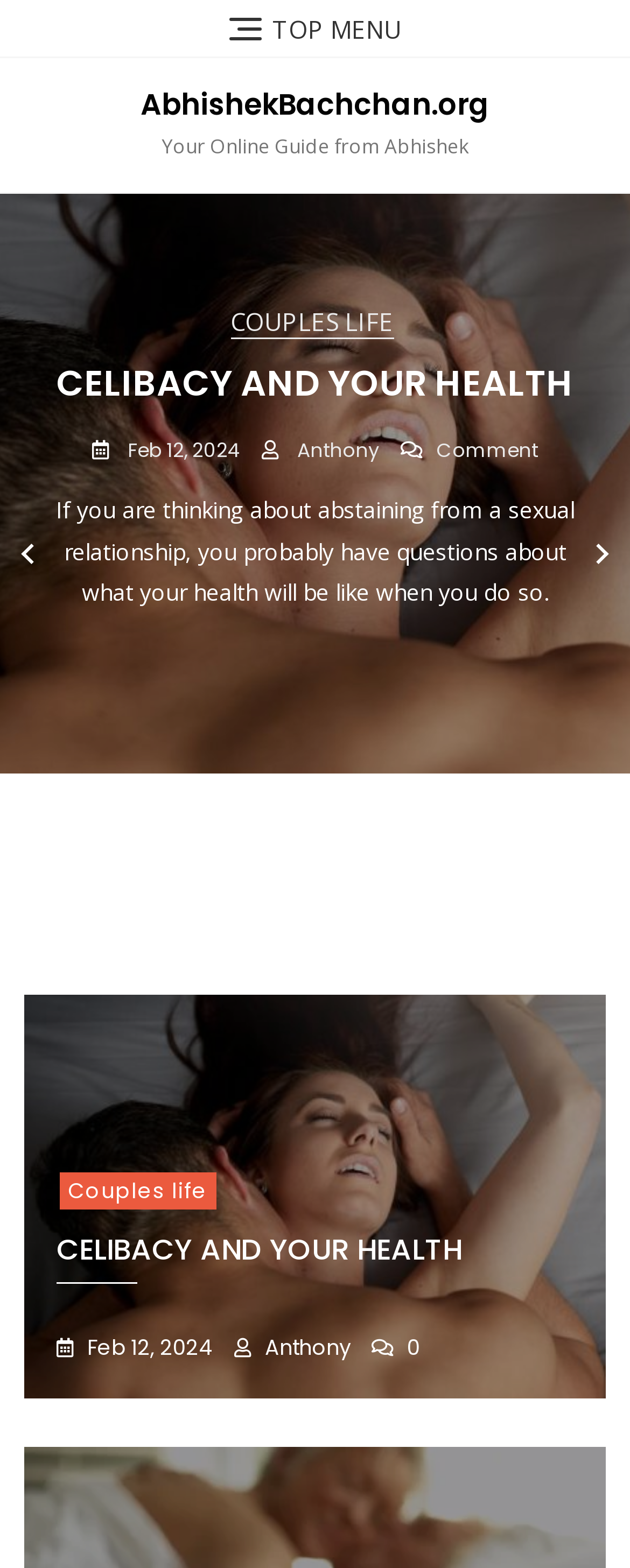From the given element description: "Feb 12, 2024", find the bounding box for the UI element. Provide the coordinates as four float numbers between 0 and 1, in the order [left, top, right, bottom].

[0.09, 0.85, 0.338, 0.871]